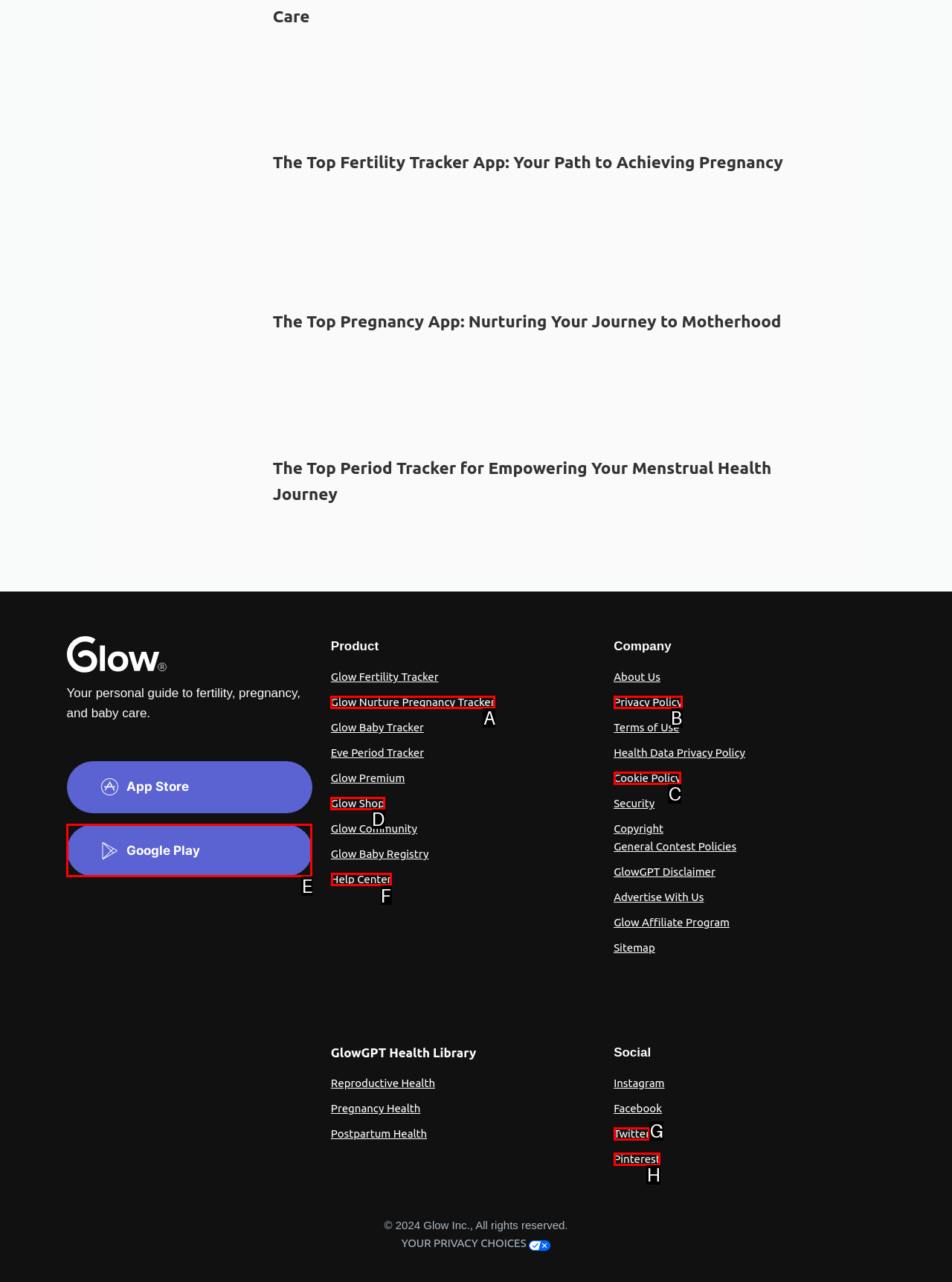Which UI element's letter should be clicked to achieve the task: learn about home decor
Provide the letter of the correct choice directly.

None